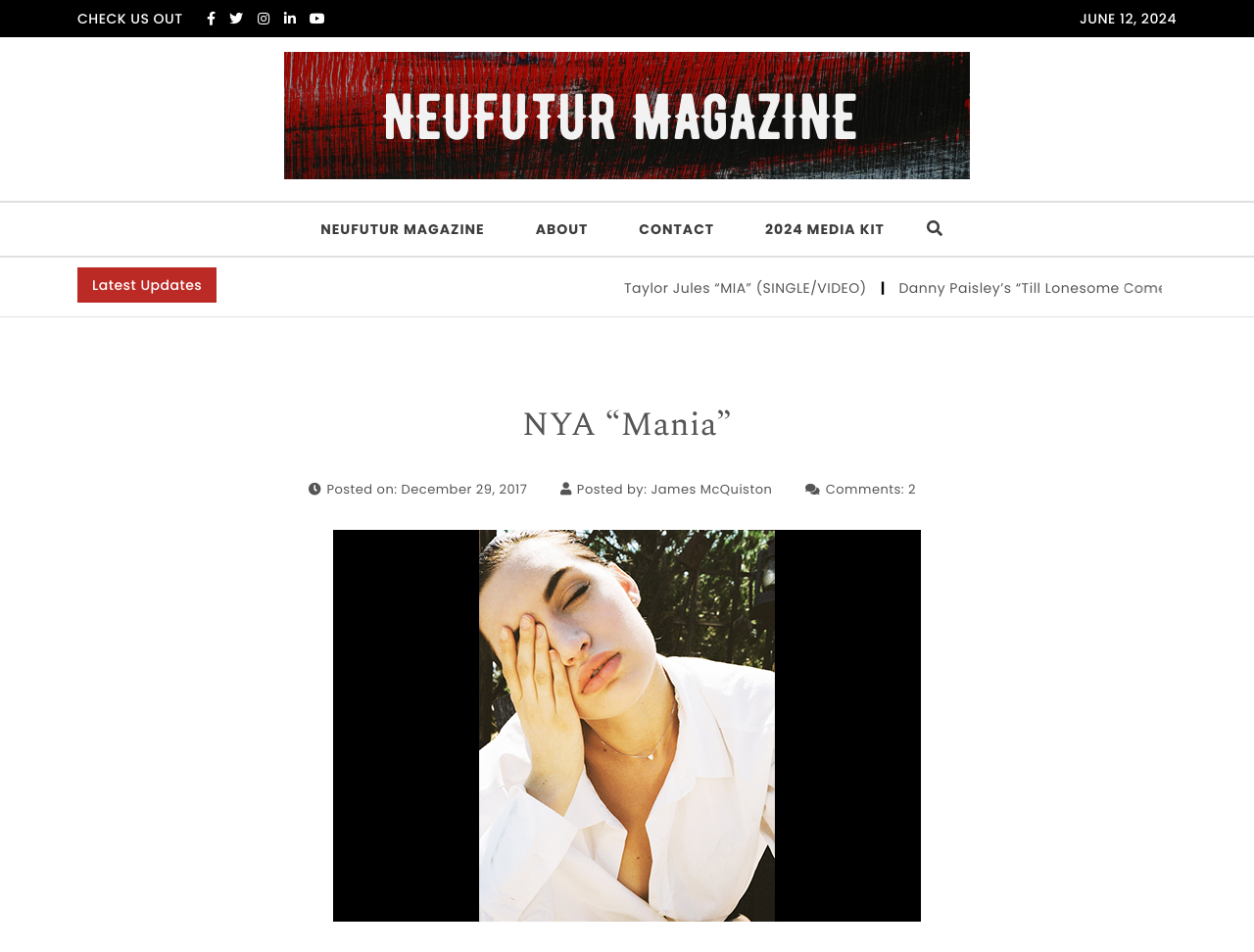What is the name of the author of the post?
Please craft a detailed and exhaustive response to the question.

The name of the author can be found in the middle of the webpage, below the title 'NYA “Mania”', where it is written as 'Posted by: James McQuiston'.